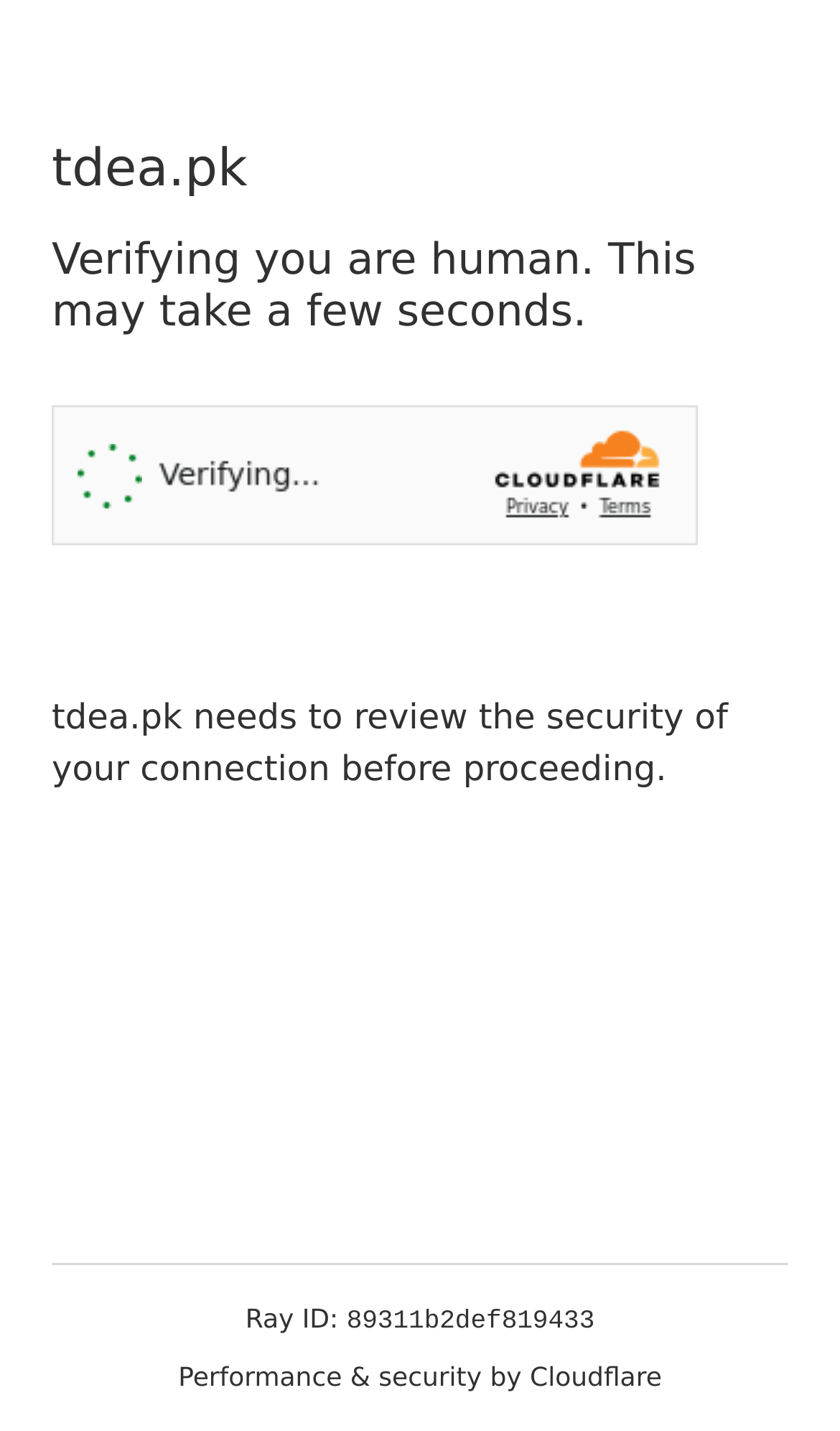Analyze the image and deliver a detailed answer to the question: What is the ID of the Ray?

The ID of the Ray is mentioned at the bottom of the webpage, in the text 'Ray ID: 89311b2def819433'.